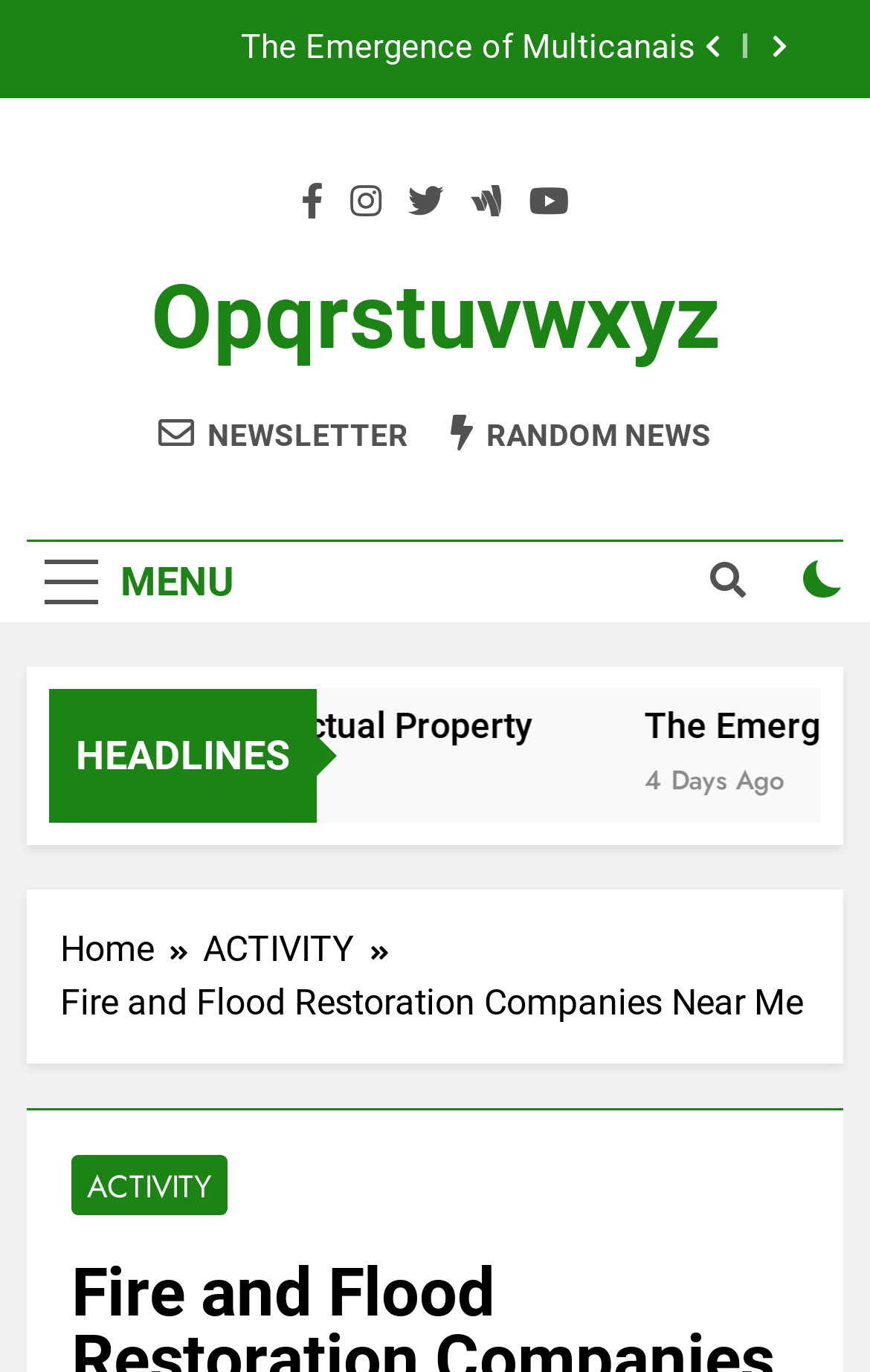Illustrate the webpage thoroughly, mentioning all important details.

The webpage appears to be a disaster restoration company's website, focusing on fire and flood restoration services. At the top right corner, there are two buttons with icons '\uf053' and '\uf054'. Below these buttons, there is a list item with a link titled "A Revolutionary Entertainment Experience". 

On the top center of the page, there are five social media links represented by icons '\uf39e', '\uf16d', '\uf099', '\uf1ee', and '\uf167'. To the right of these icons, there is a link with the text "Opqrstuvwxyz" and two more links titled "NEWSLETTER" and "RANDOM NEWS". 

On the top left corner, there is a "MENU" button, and next to it, a button with an icon '\uf002'. At the top right corner, there is an unchecked checkbox. 

Below these elements, there is a heading titled "HEADLINES". Under this heading, there is a link titled "4 Days Ago" with a timestamp. 

The main content of the webpage is divided into sections, with a navigation menu titled "Breadcrumbs" at the top. This menu has three links: "Home", "ACTIVITY", and the current page "Fire and Flood Restoration Companies Near Me". The main content section has a heading with the same title as the webpage, and a link titled "ACTIVITY" at the bottom.